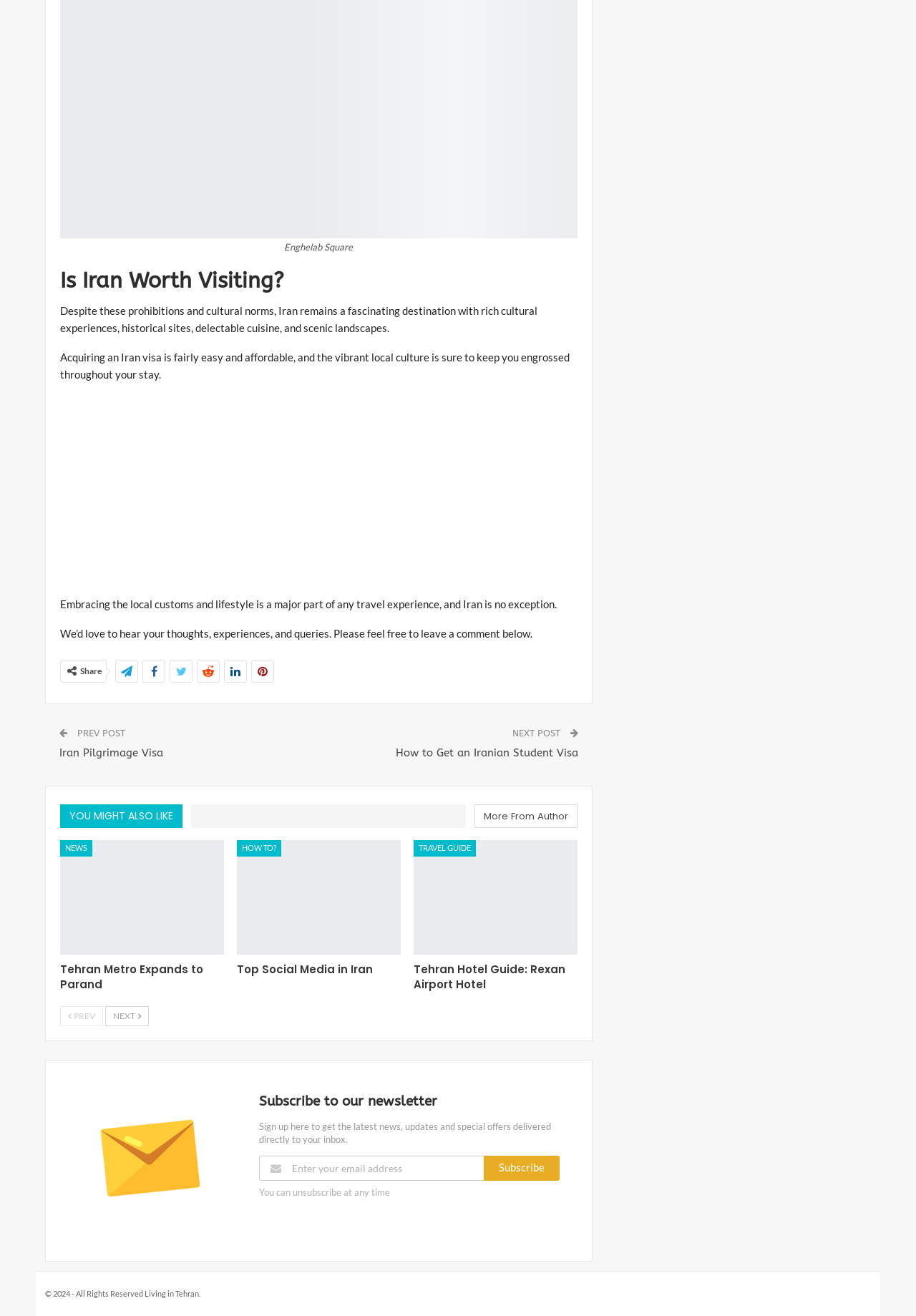Can you find the bounding box coordinates of the area I should click to execute the following instruction: "Enter your email address in the subscription box"?

[0.283, 0.878, 0.611, 0.897]